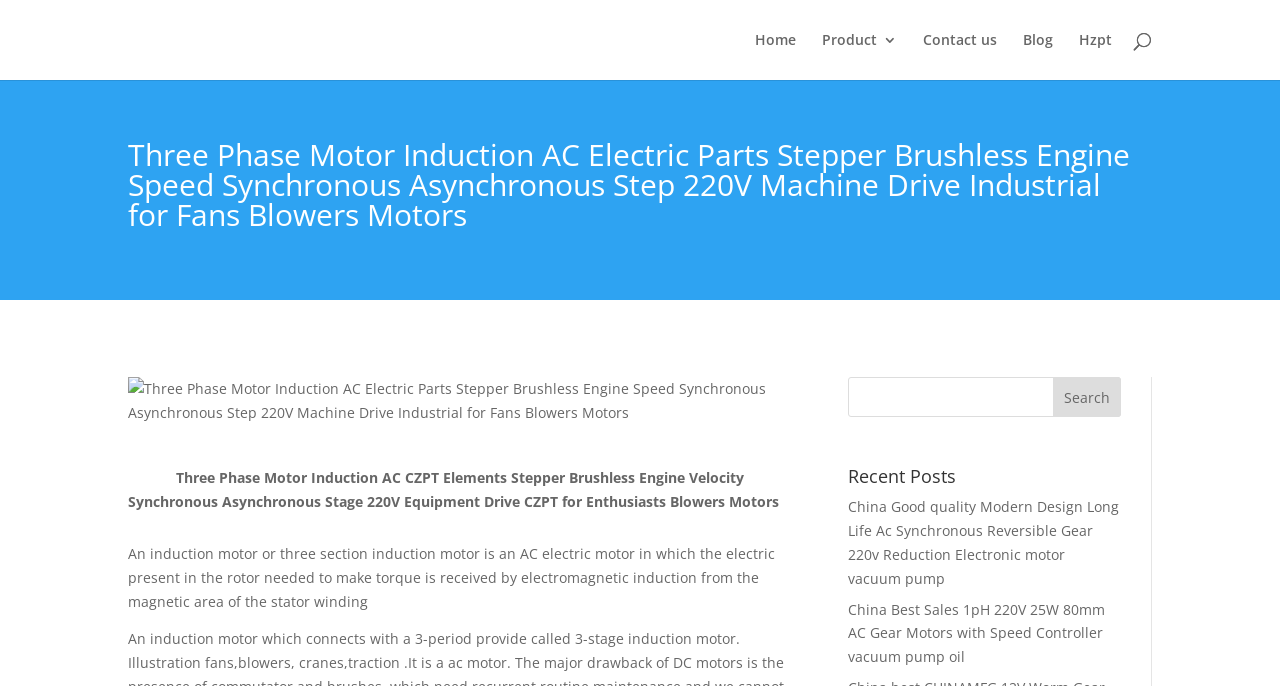Answer the question below in one word or phrase:
How many recent posts are listed?

2